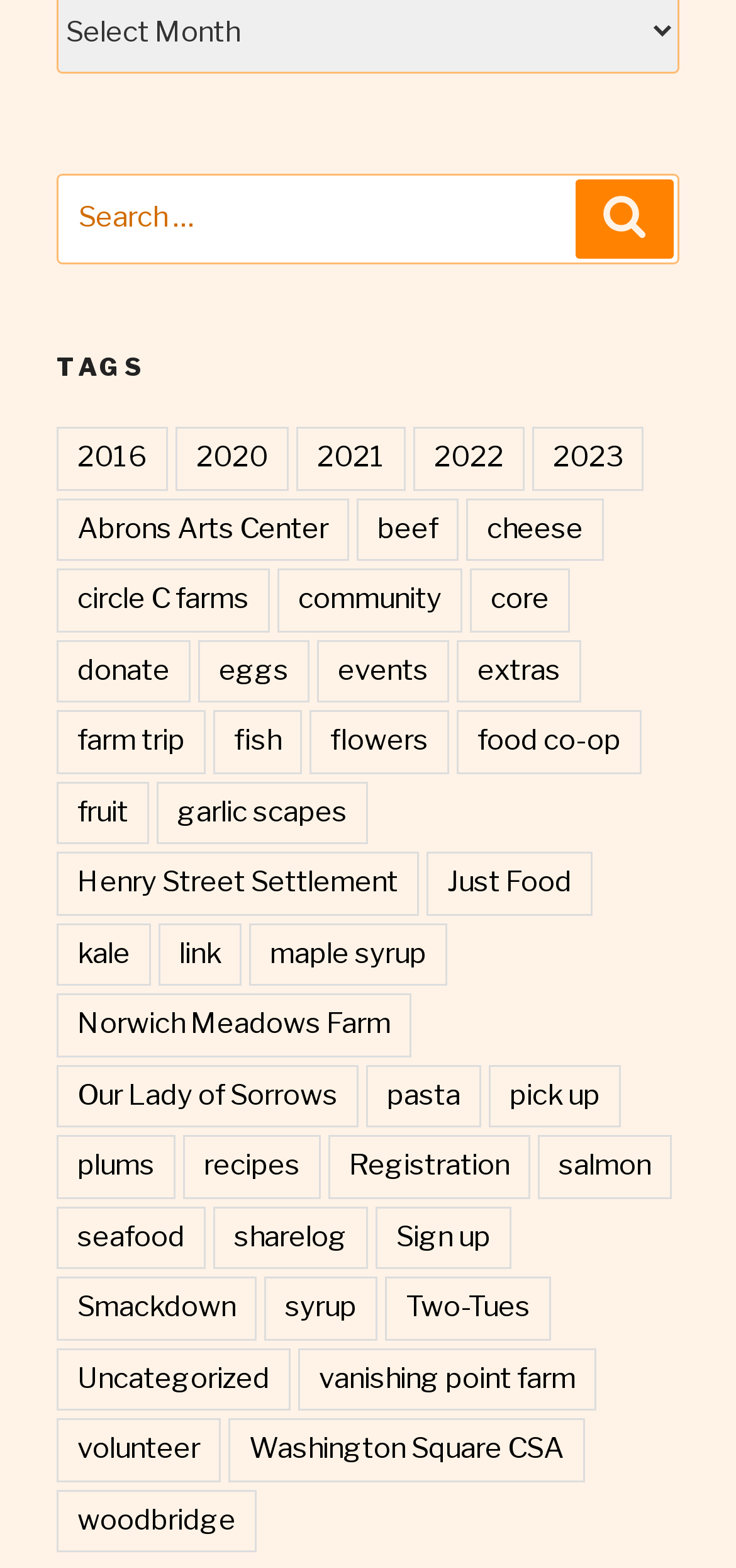Please specify the bounding box coordinates of the clickable region to carry out the following instruction: "Search for something". The coordinates should be four float numbers between 0 and 1, in the format [left, top, right, bottom].

[0.077, 0.111, 0.923, 0.168]